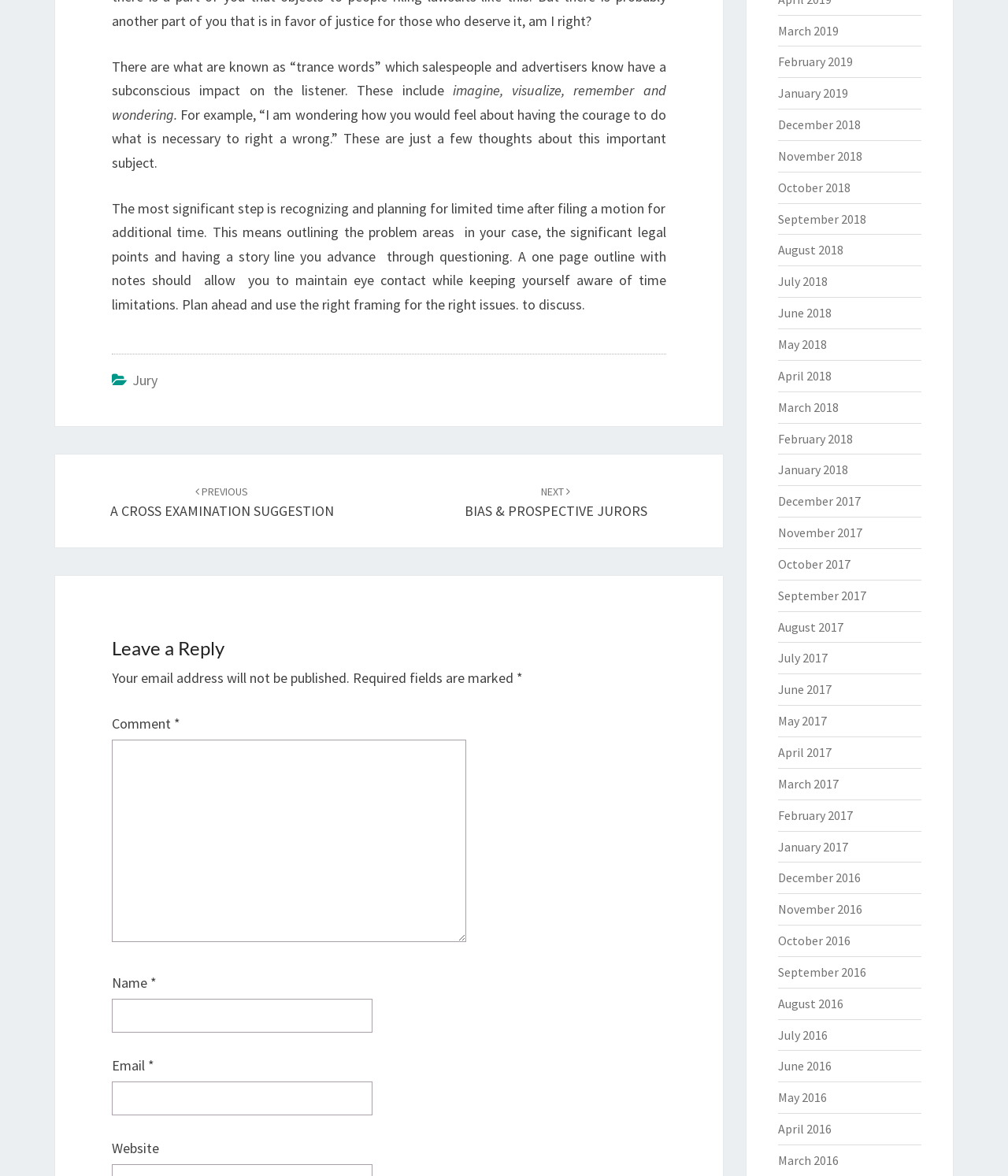Please find the bounding box coordinates of the clickable region needed to complete the following instruction: "Click on the 'PREVIOUS A CROSS EXAMINATION SUGGESTION' link". The bounding box coordinates must consist of four float numbers between 0 and 1, i.e., [left, top, right, bottom].

[0.109, 0.409, 0.331, 0.442]